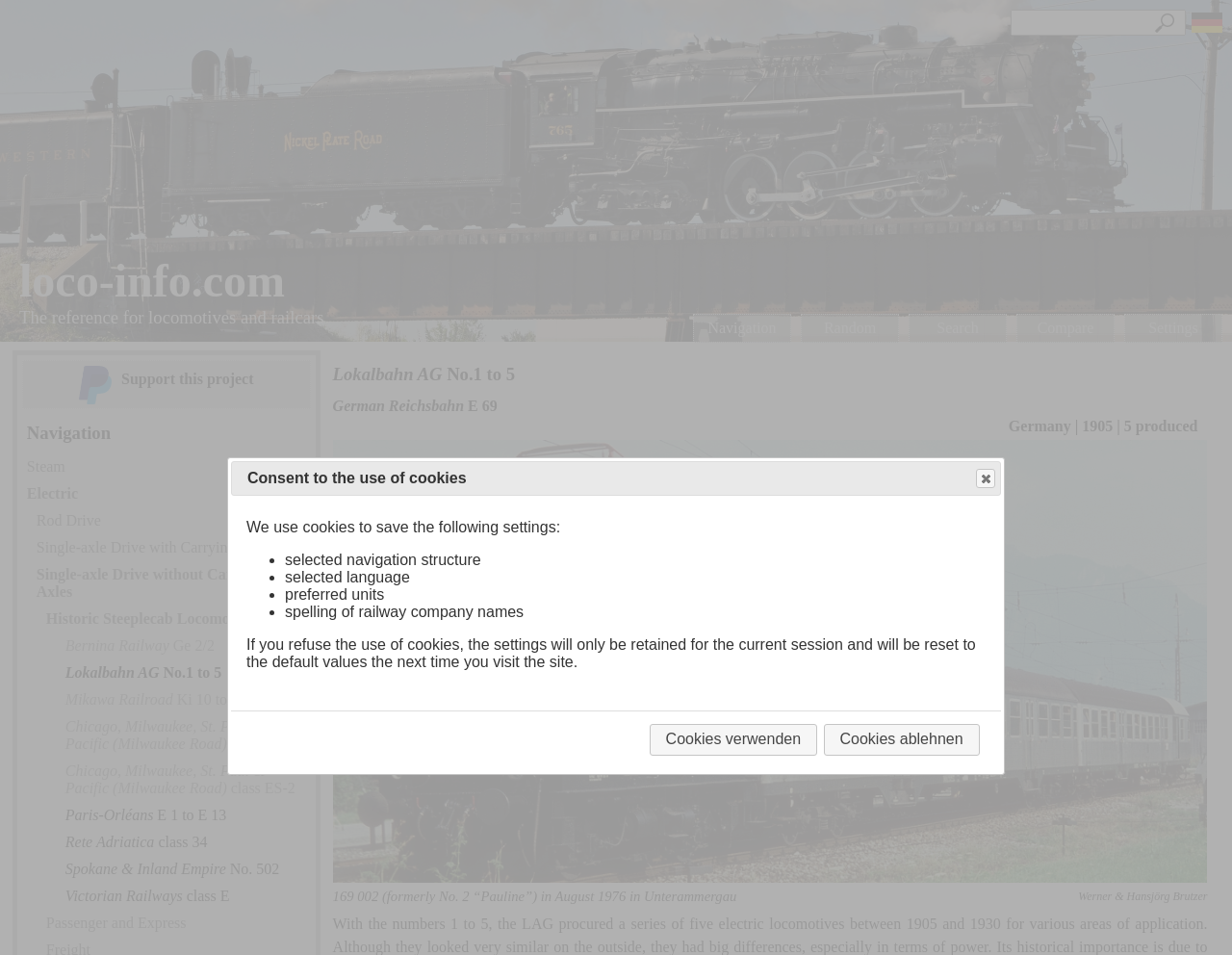How many locomotives were produced in 1905?
Please answer the question with a single word or phrase, referencing the image.

5